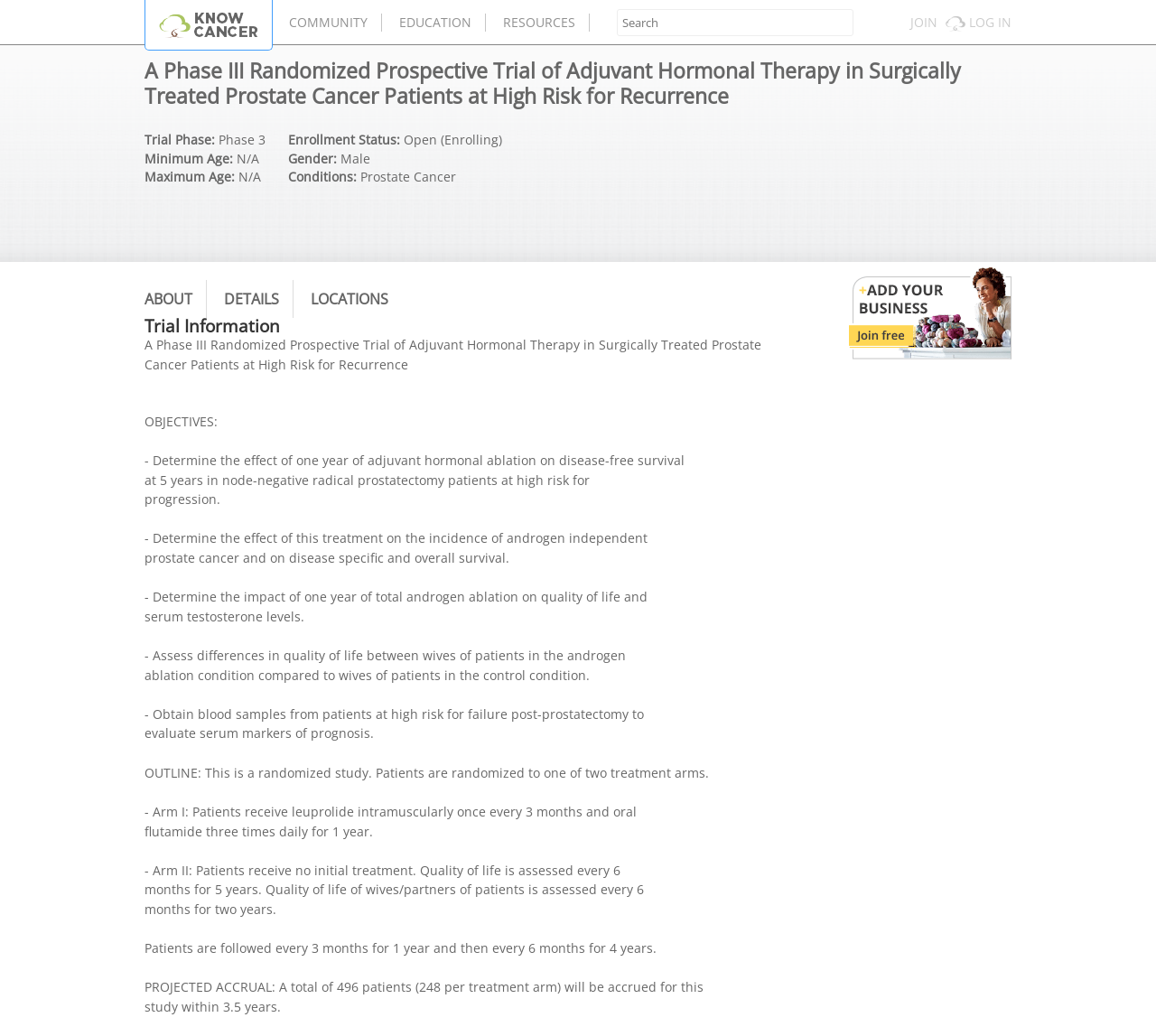How many patients will be accrued for this study?
Refer to the image and respond with a one-word or short-phrase answer.

496